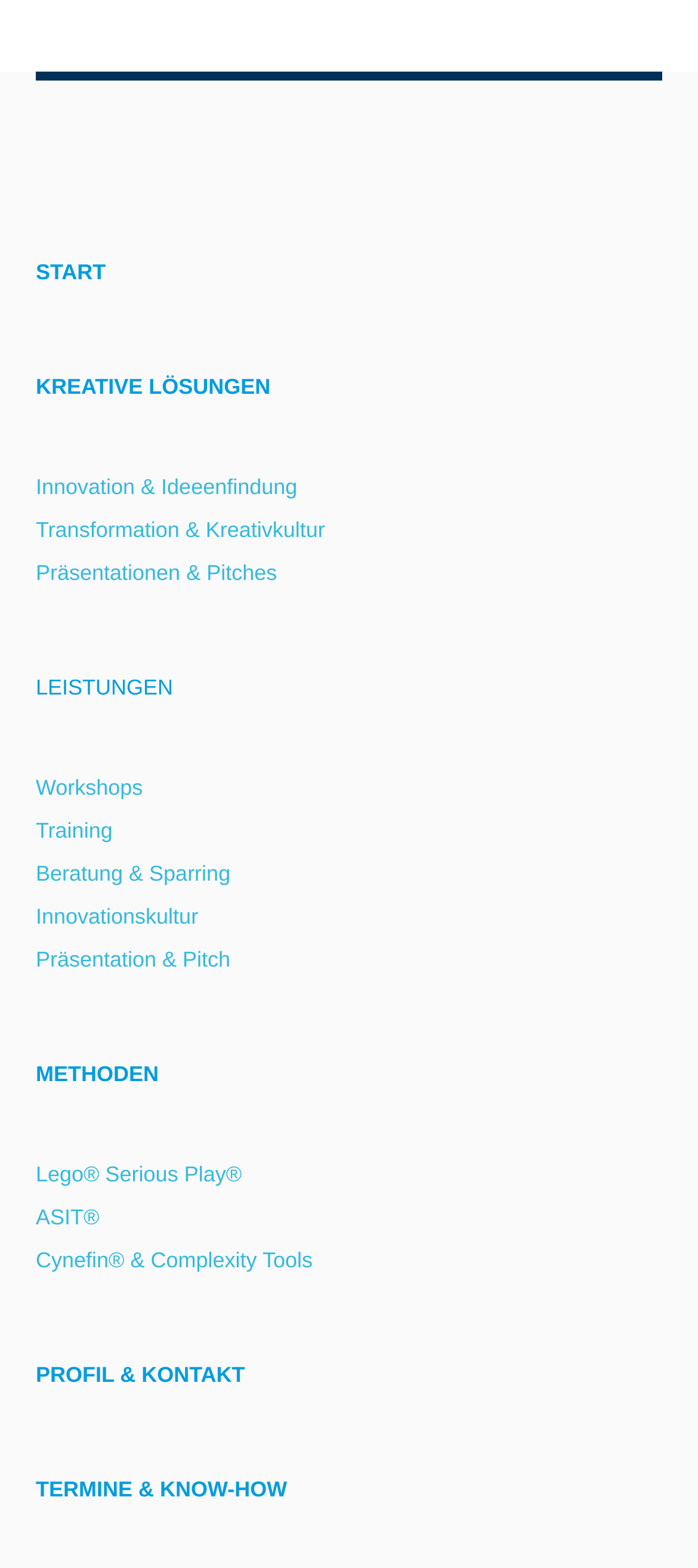Could you highlight the region that needs to be clicked to execute the instruction: "Visit the Masonic Supply Shop Front Page"?

None